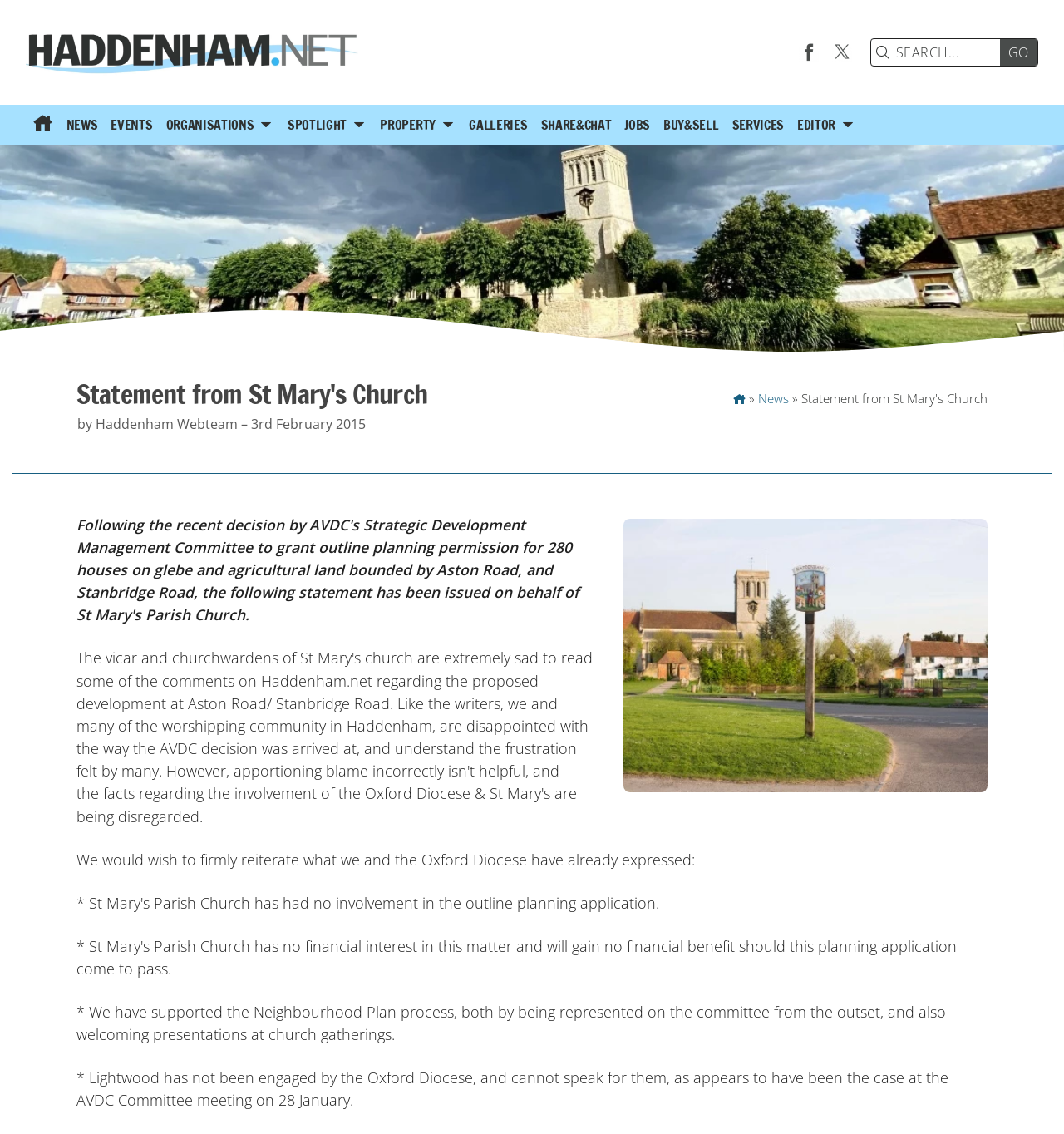From the details in the image, provide a thorough response to the question: What is the name of the church mentioned in the statement?

The question asks for the name of the church mentioned in the statement. By reading the heading 'Statement from St Mary's Church', we can infer that the church mentioned is St Mary's Church.